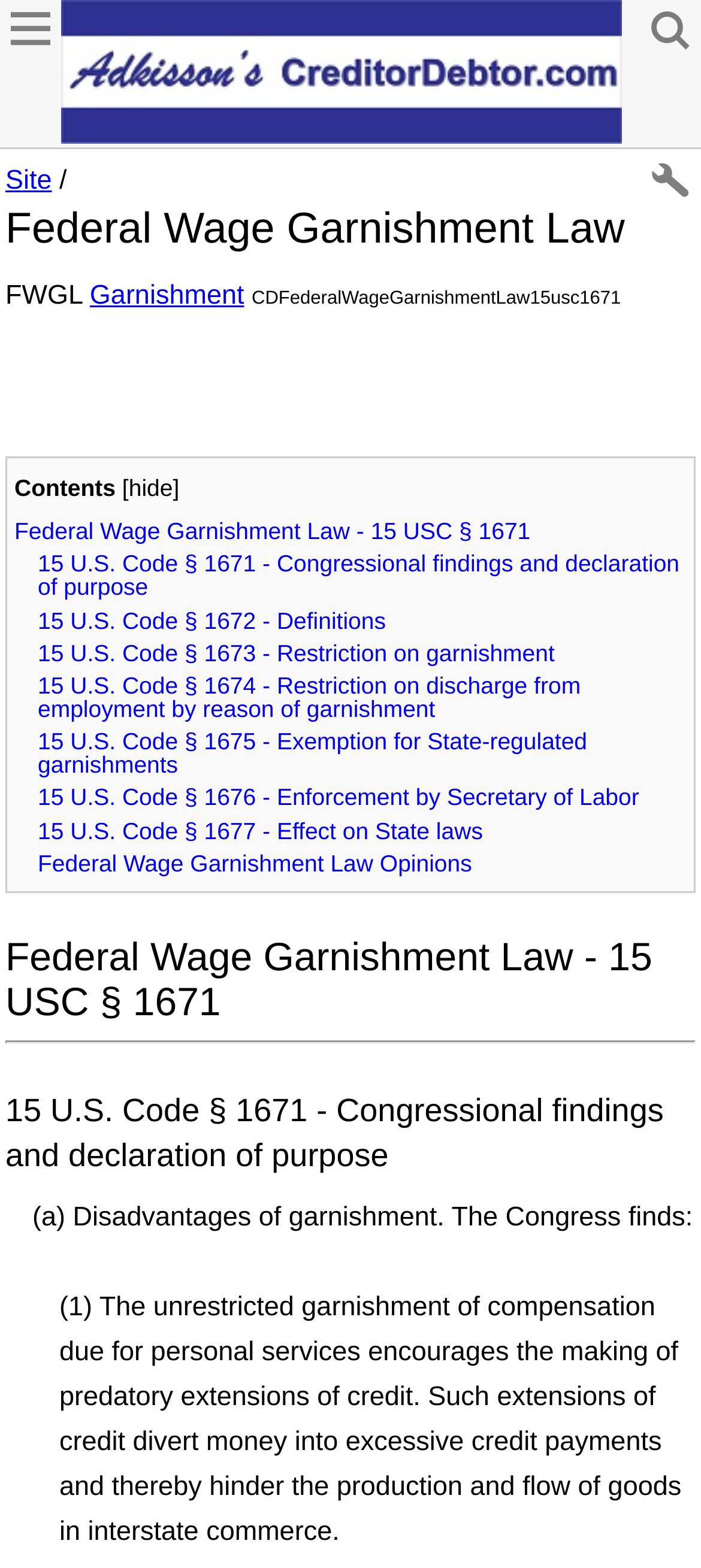Predict the bounding box coordinates of the UI element that matches this description: "Federal Wage Garnishment Law Opinions". The coordinates should be in the format [left, top, right, bottom] with each value between 0 and 1.

[0.054, 0.543, 0.979, 0.558]